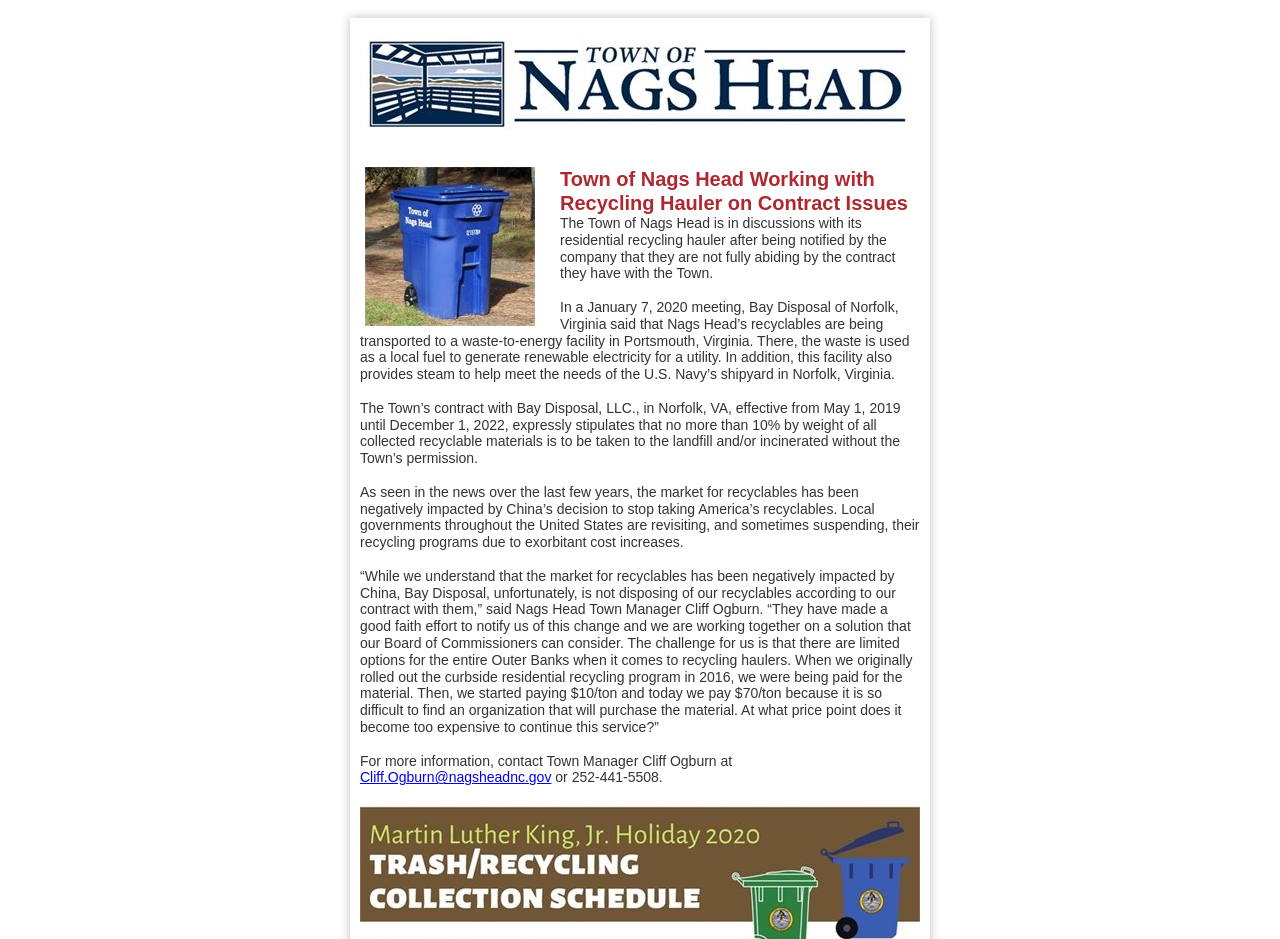Where are Nags Head's recyclables being transported?
Kindly answer the question with as much detail as you can.

According to the text, Bay Disposal of Norfolk, Virginia said that Nags Head's recyclables are being transported to a waste-to-energy facility in Portsmouth, Virginia, where the waste is used as a local fuel to generate renewable electricity for a utility.